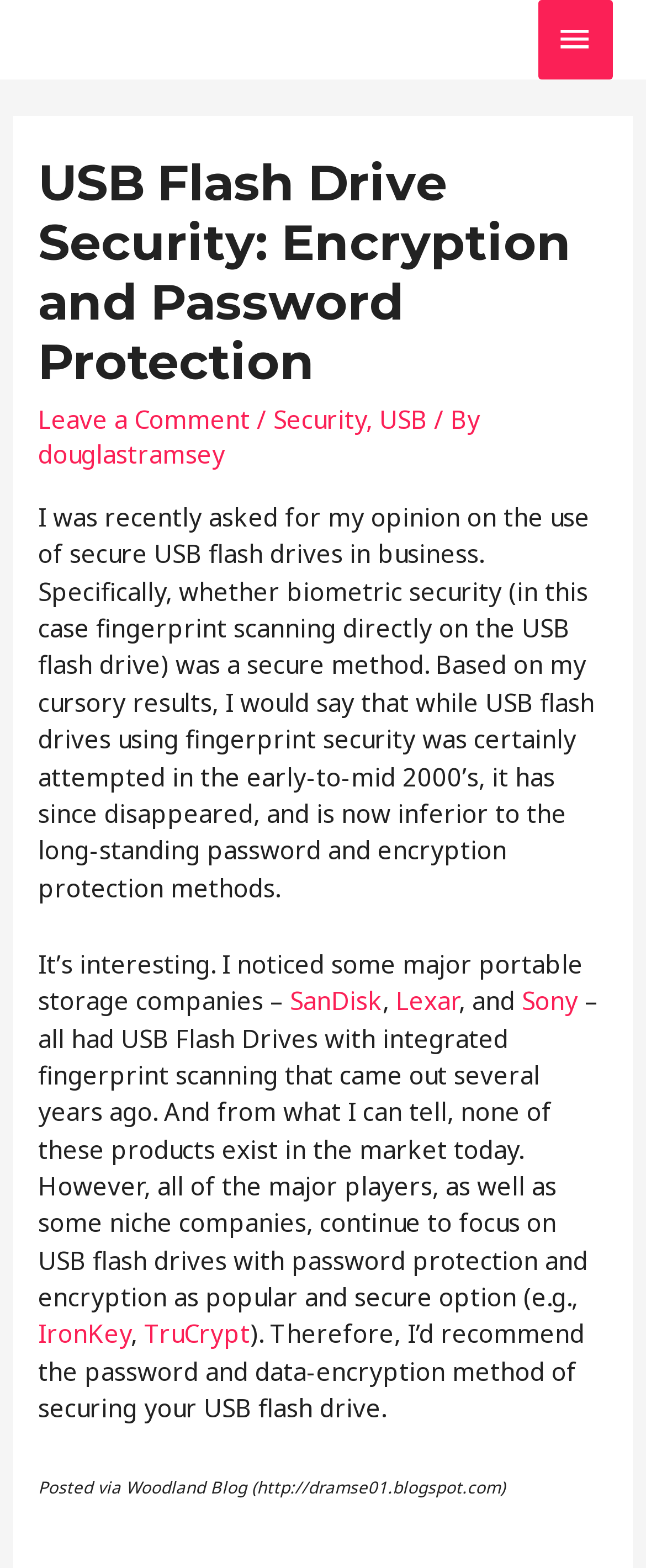Specify the bounding box coordinates of the element's area that should be clicked to execute the given instruction: "Visit the SanDisk website". The coordinates should be four float numbers between 0 and 1, i.e., [left, top, right, bottom].

[0.449, 0.627, 0.593, 0.649]